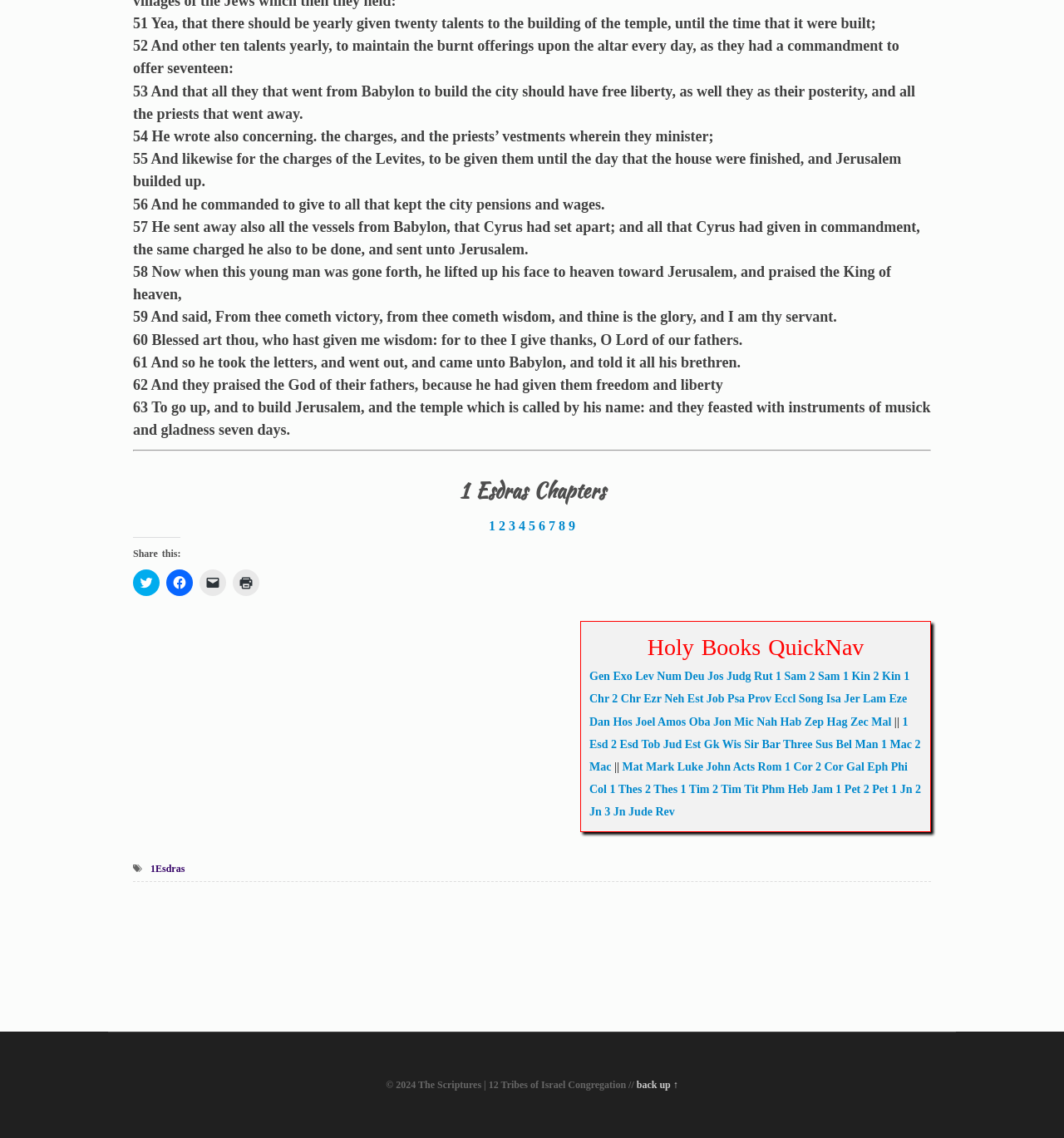Specify the bounding box coordinates of the element's region that should be clicked to achieve the following instruction: "Go to 1 Esdras Chapters". The bounding box coordinates consist of four float numbers between 0 and 1, in the format [left, top, right, bottom].

[0.125, 0.418, 0.875, 0.445]